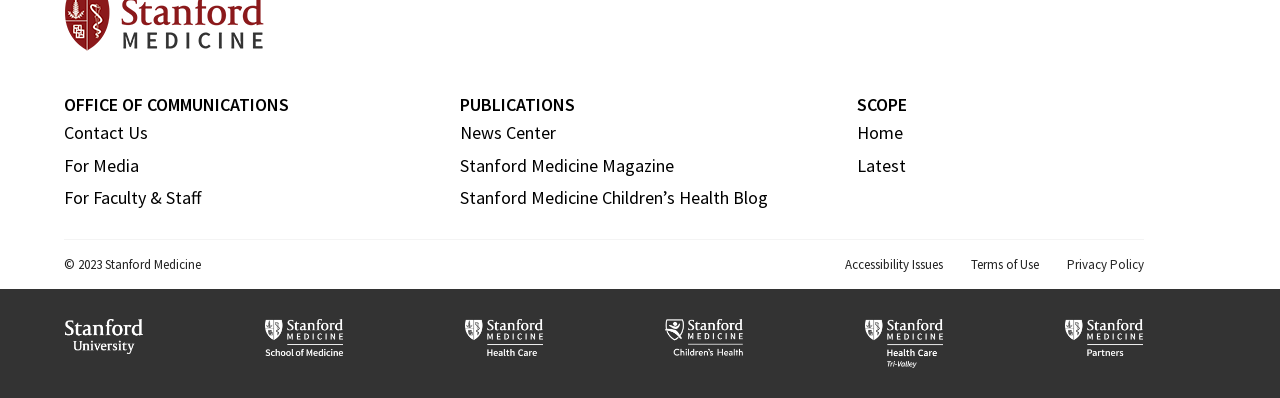Reply to the question with a single word or phrase:
What are the three main categories?

Publications, SCOPE, Office of Communications